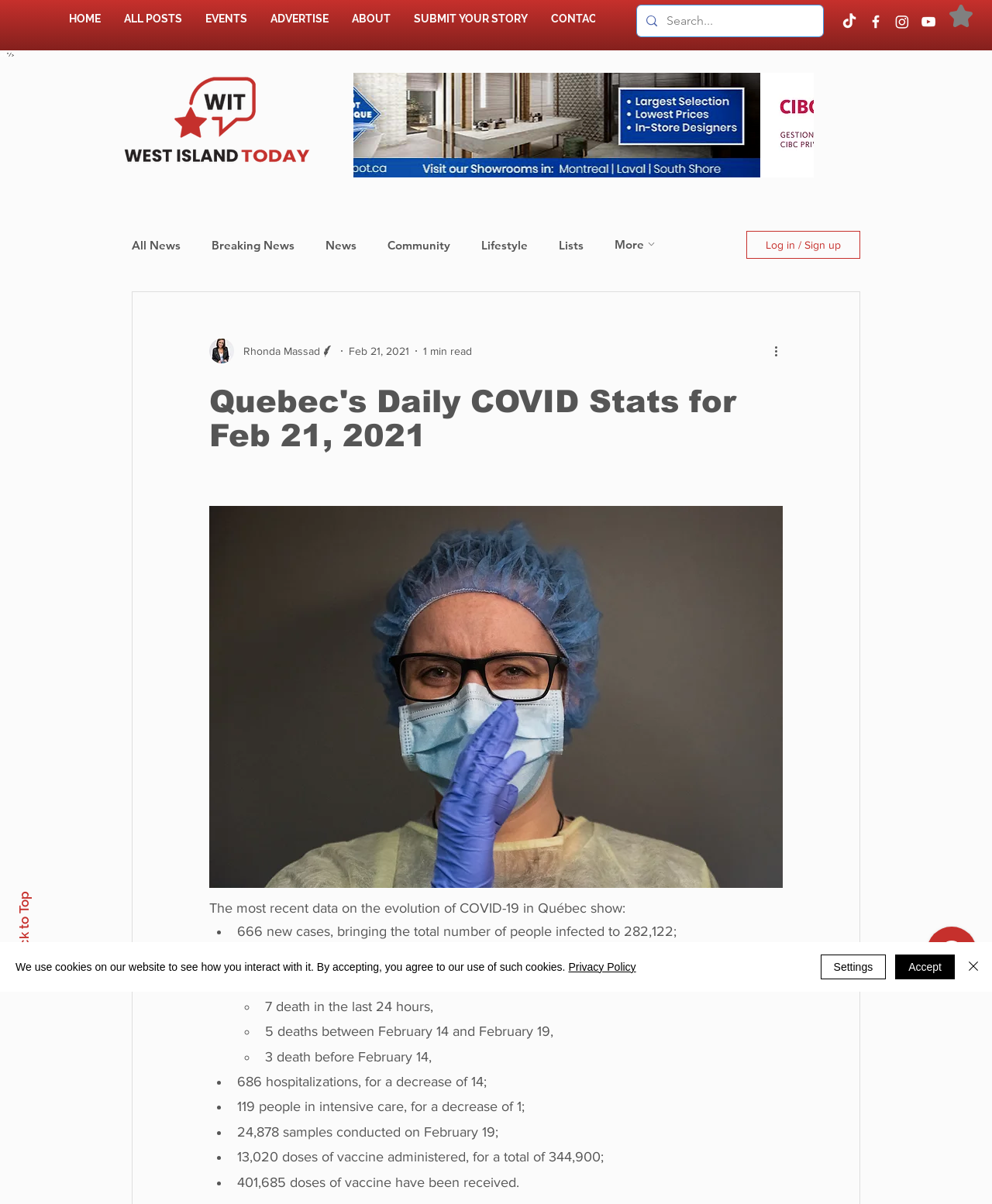Identify the main heading from the webpage and provide its text content.

Quebec's Daily COVID Stats for Feb 21, 2021